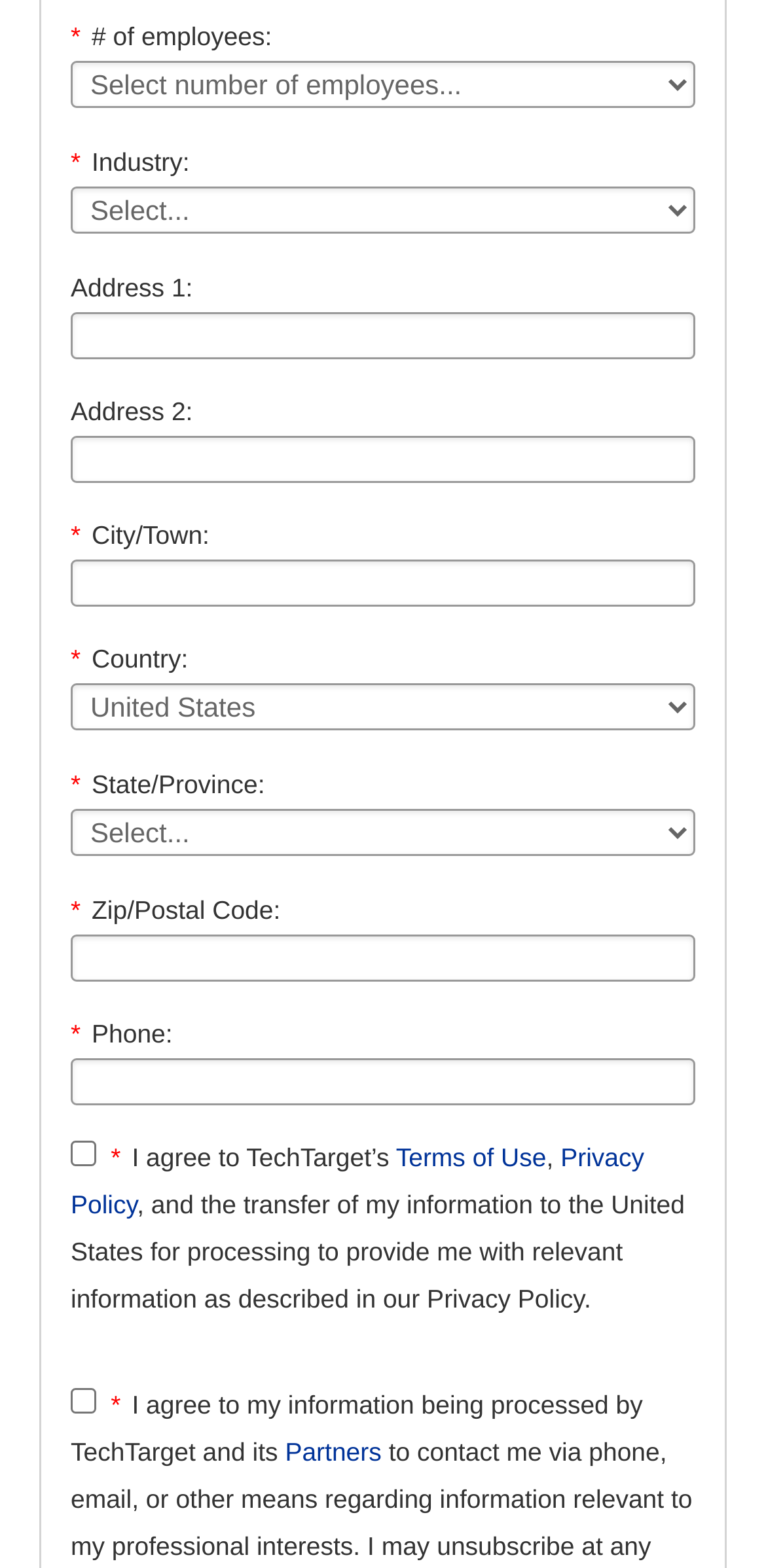Given the description of the UI element: "samsung updates", predict the bounding box coordinates in the form of [left, top, right, bottom], with each value being a float between 0 and 1.

None